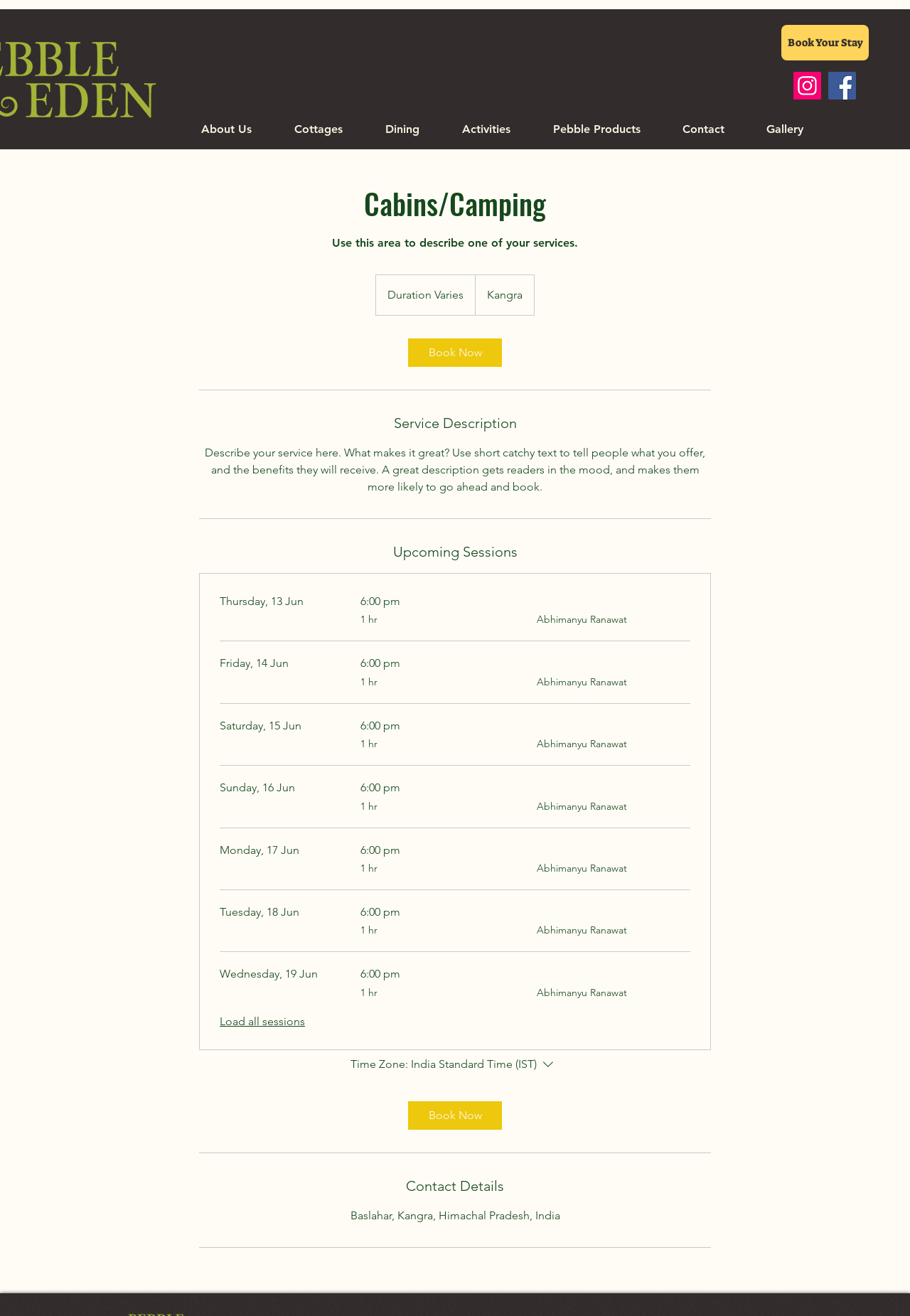Find the bounding box coordinates of the element's region that should be clicked in order to follow the given instruction: "Book your stay". The coordinates should consist of four float numbers between 0 and 1, i.e., [left, top, right, bottom].

[0.859, 0.019, 0.955, 0.046]